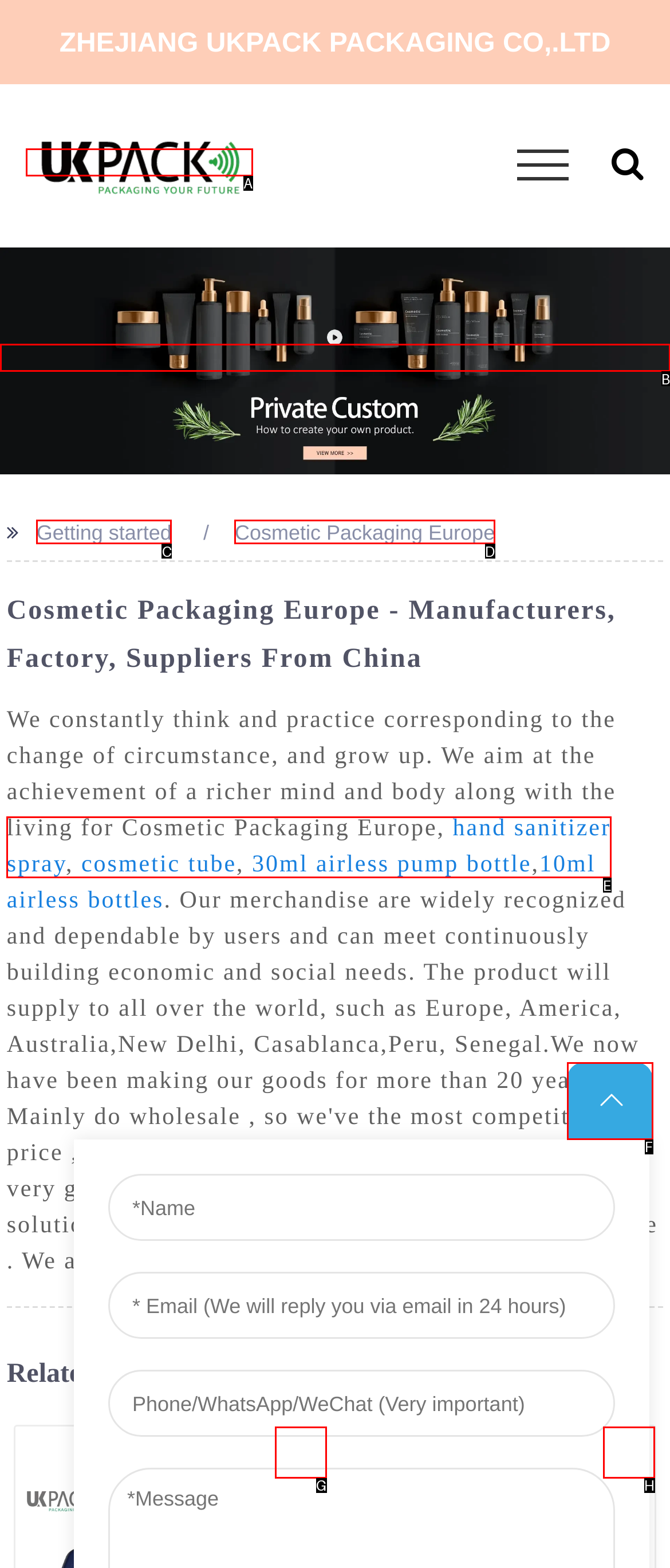Indicate which UI element needs to be clicked to fulfill the task: Apply for passport
Answer with the letter of the chosen option from the available choices directly.

None